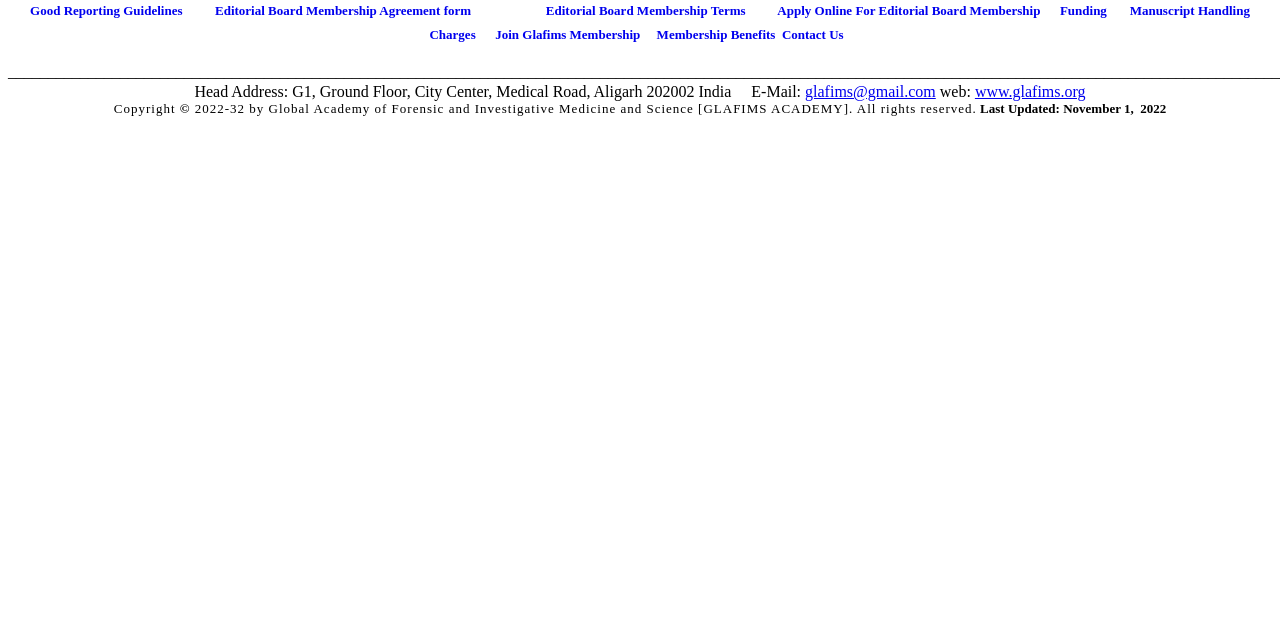Given the element description Editorial Board Membership Terms, specify the bounding box coordinates of the corresponding UI element in the format (top-left x, top-left y, bottom-right x, bottom-right y). All values must be between 0 and 1.

[0.426, 0.005, 0.582, 0.028]